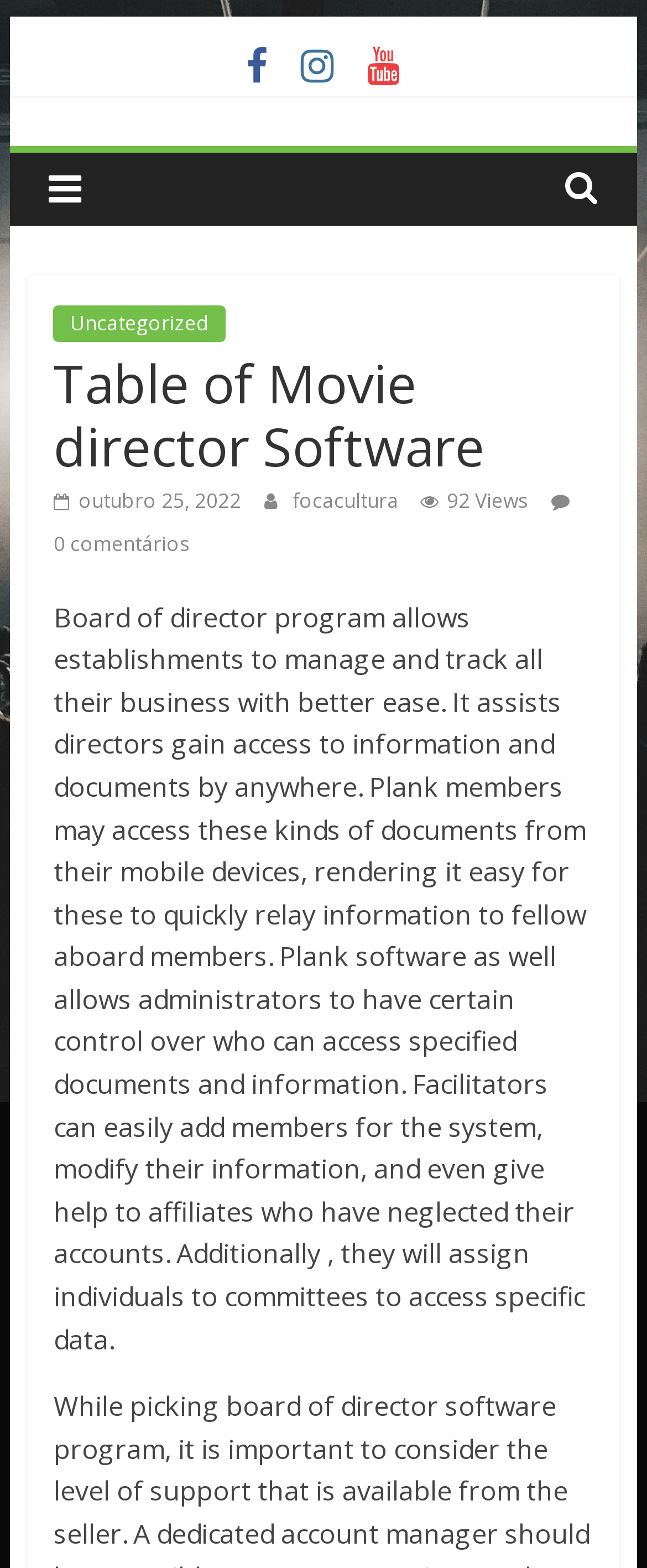Provide a short answer using a single word or phrase for the following question: 
What is the name of the software?

FOCA